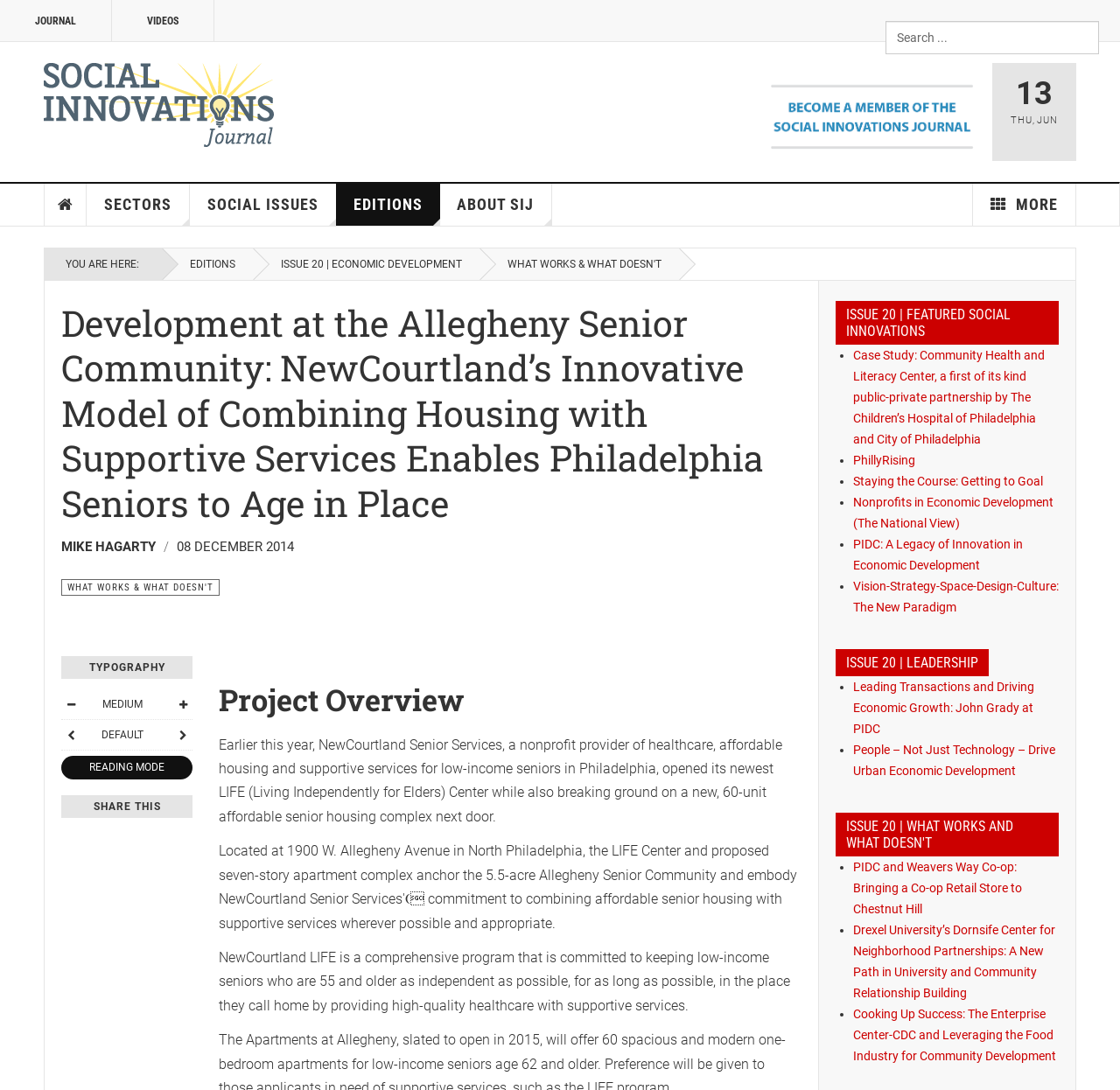Please pinpoint the bounding box coordinates for the region I should click to adhere to this instruction: "Share this article".

[0.055, 0.729, 0.172, 0.75]